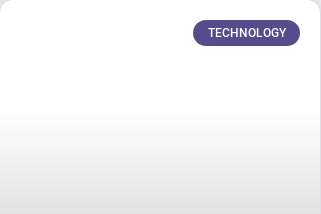Provide a comprehensive description of the image.

The image features a sleek and minimalist design showcasing a button labeled "TECHNOLOGY" in a striking purple color against a clean white background. This design choice emphasizes a modern aesthetic, creating a sense of professionalism and clarity. The button's prominent placement suggests it serves as a focal point, likely leading to information or navigation related to technology topics. This image accompanies content regarding the crucial role of technology in the context of data architecture, specifically analyzing the distinctions and advantages of data lakes versus data warehouses.